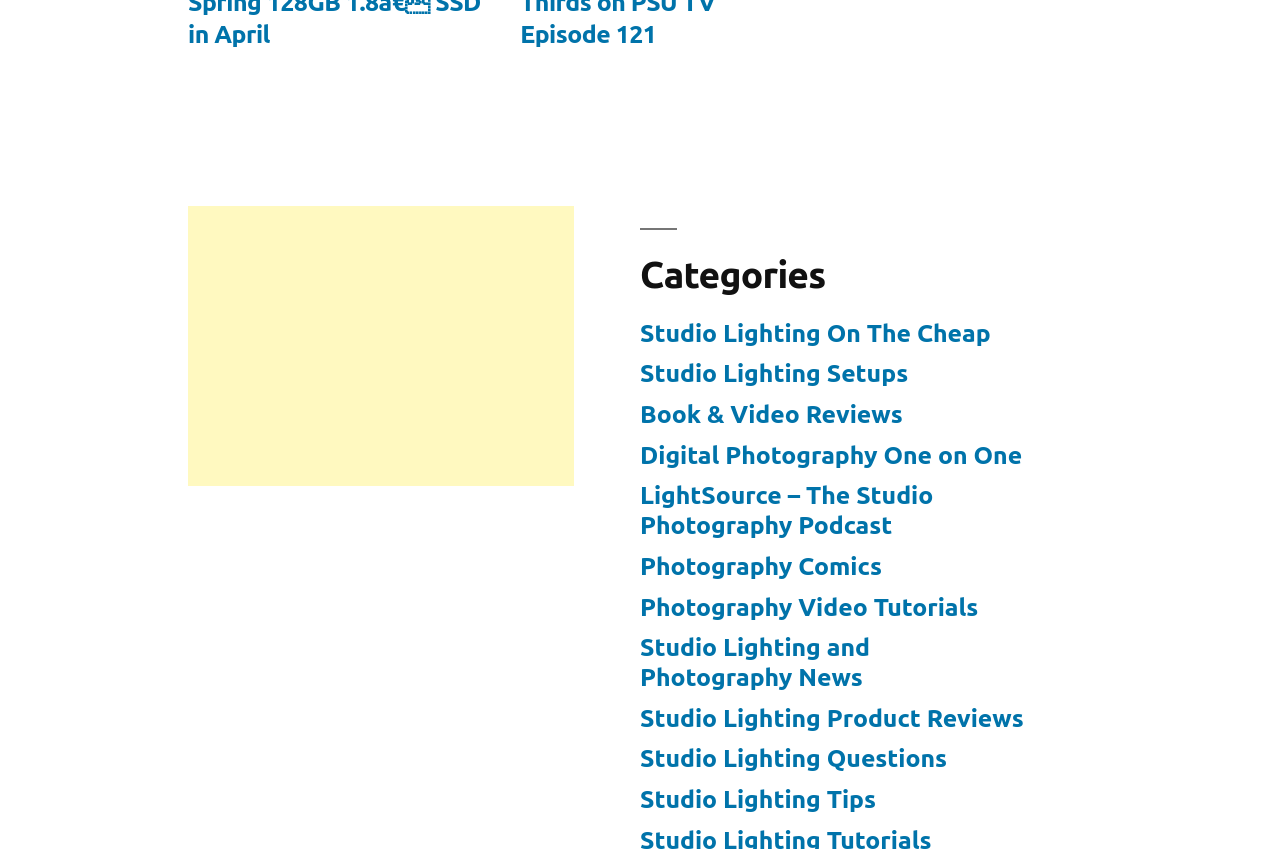Pinpoint the bounding box coordinates of the element you need to click to execute the following instruction: "Check out Studio Lighting Tips". The bounding box should be represented by four float numbers between 0 and 1, in the format [left, top, right, bottom].

[0.5, 0.925, 0.684, 0.958]